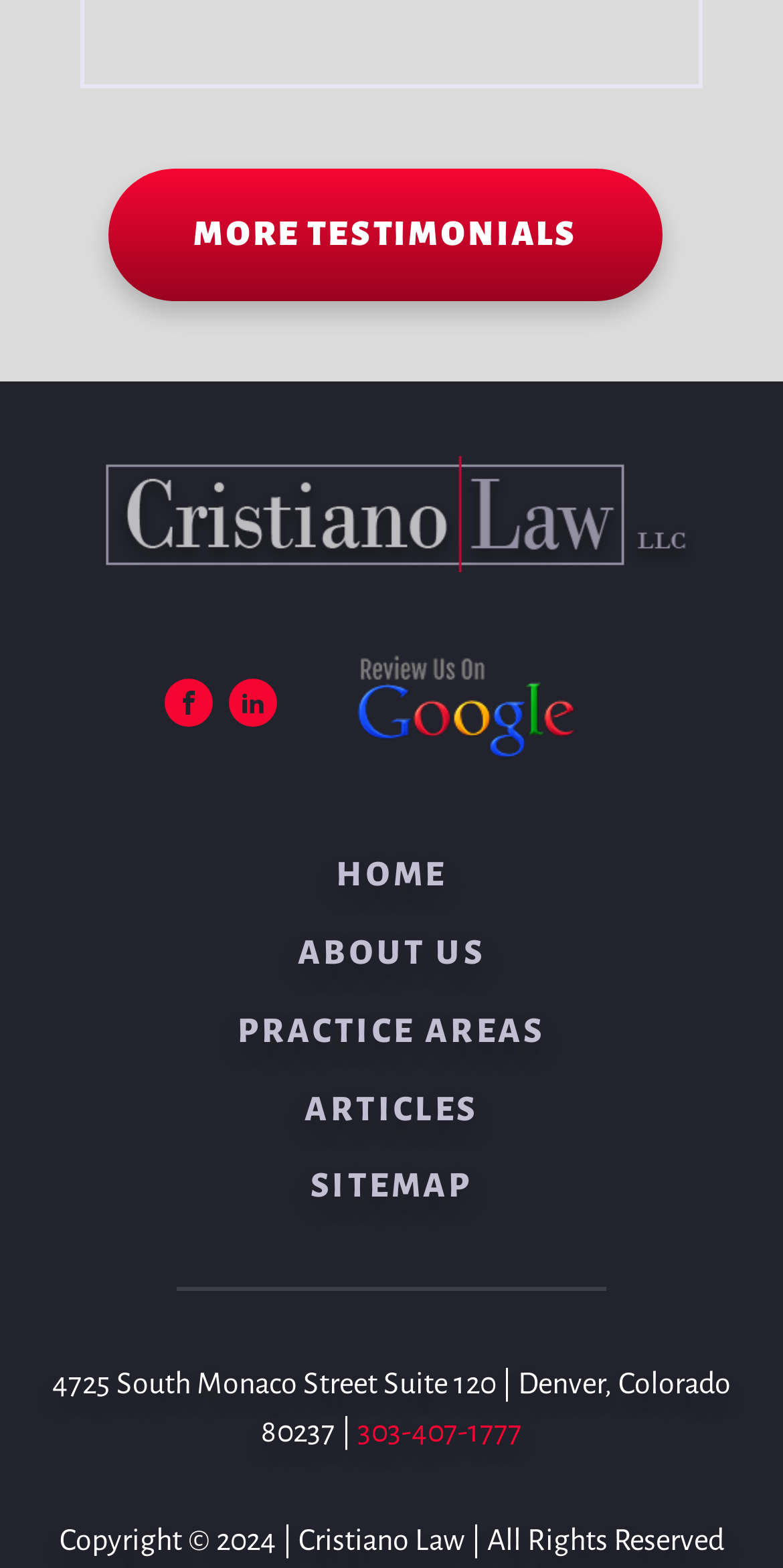Please provide a brief answer to the following inquiry using a single word or phrase:
What is the phone number of Cristiano Law?

303-407-1777